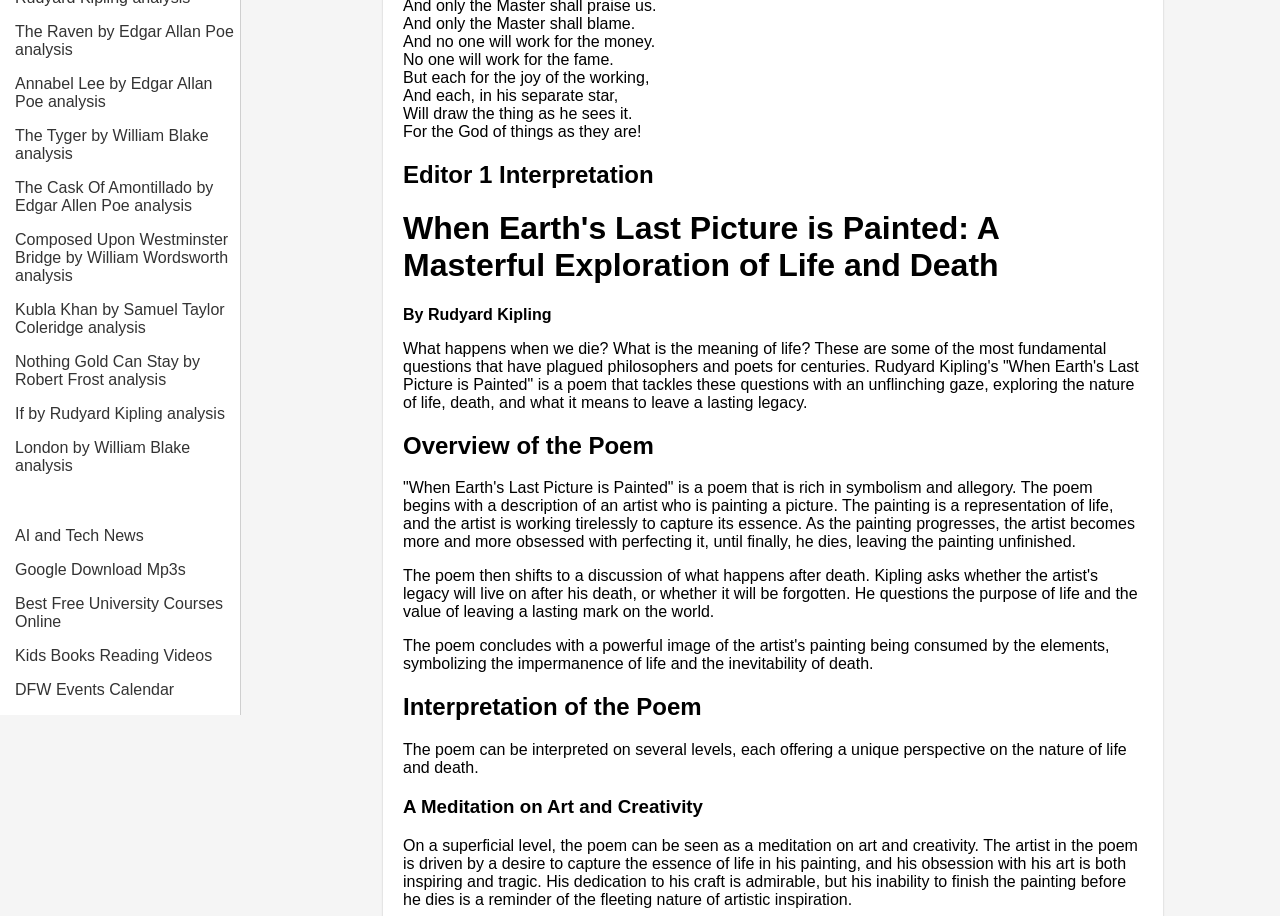Predict the bounding box of the UI element based on the description: "Best Free University Courses Online". The coordinates should be four float numbers between 0 and 1, formatted as [left, top, right, bottom].

[0.012, 0.632, 0.188, 0.689]